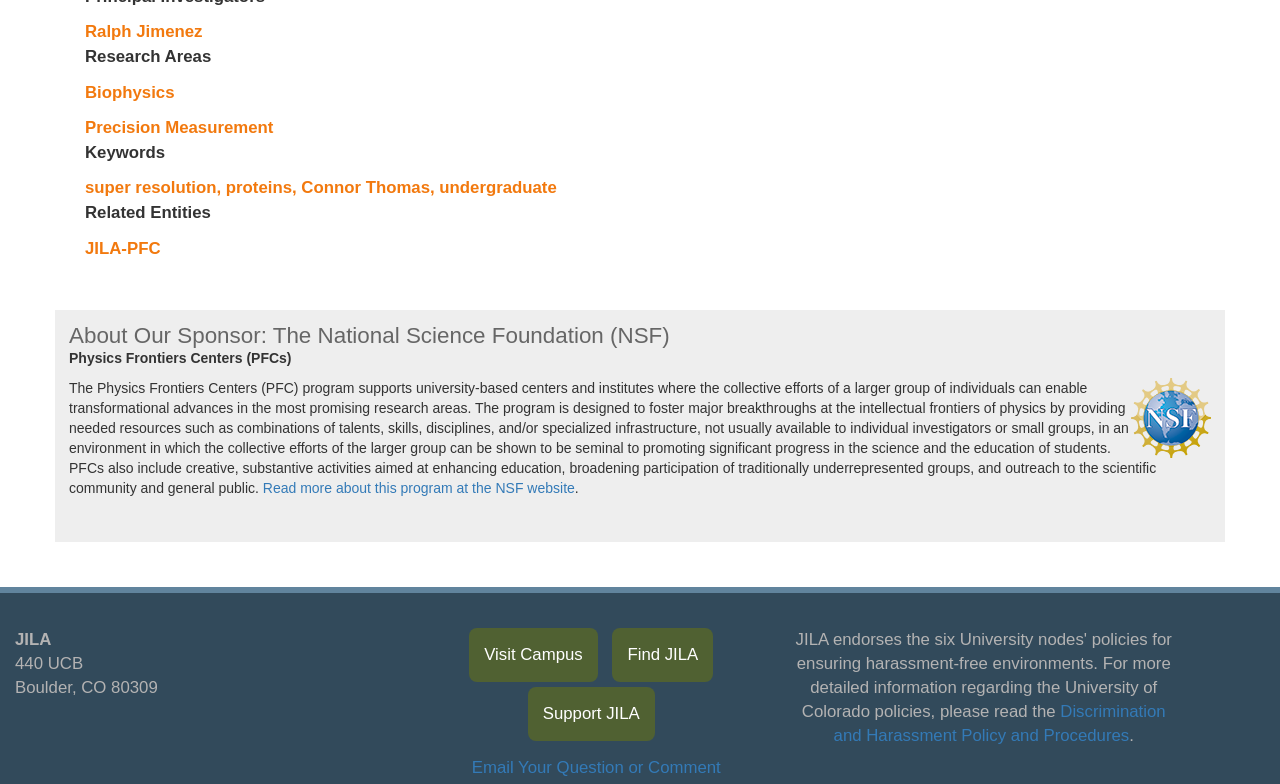Determine the bounding box coordinates for the HTML element mentioned in the following description: "Biophysics". The coordinates should be a list of four floats ranging from 0 to 1, represented as [left, top, right, bottom].

[0.066, 0.105, 0.136, 0.13]